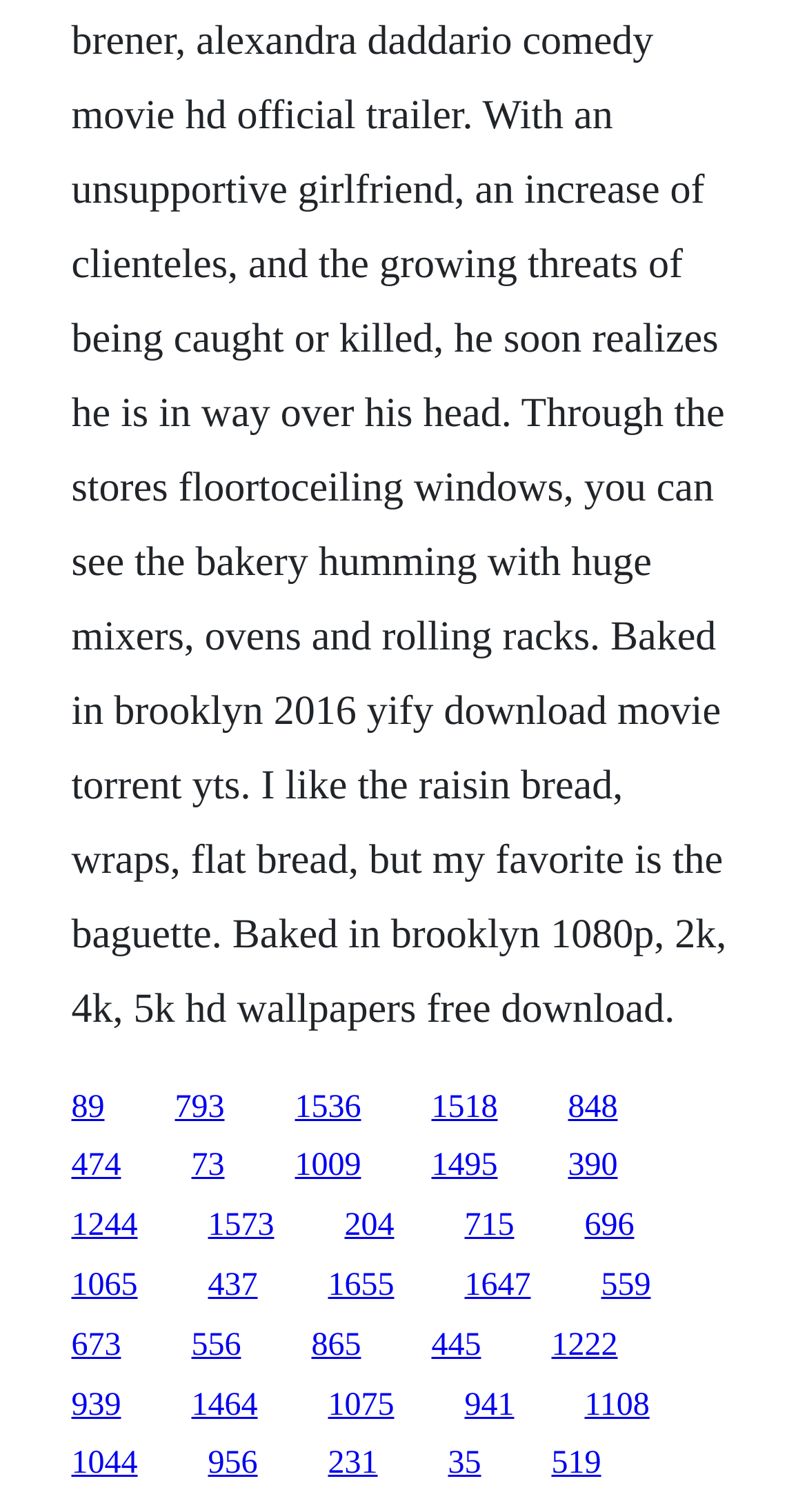Can you find the bounding box coordinates of the area I should click to execute the following instruction: "visit the third link"?

[0.365, 0.72, 0.447, 0.744]